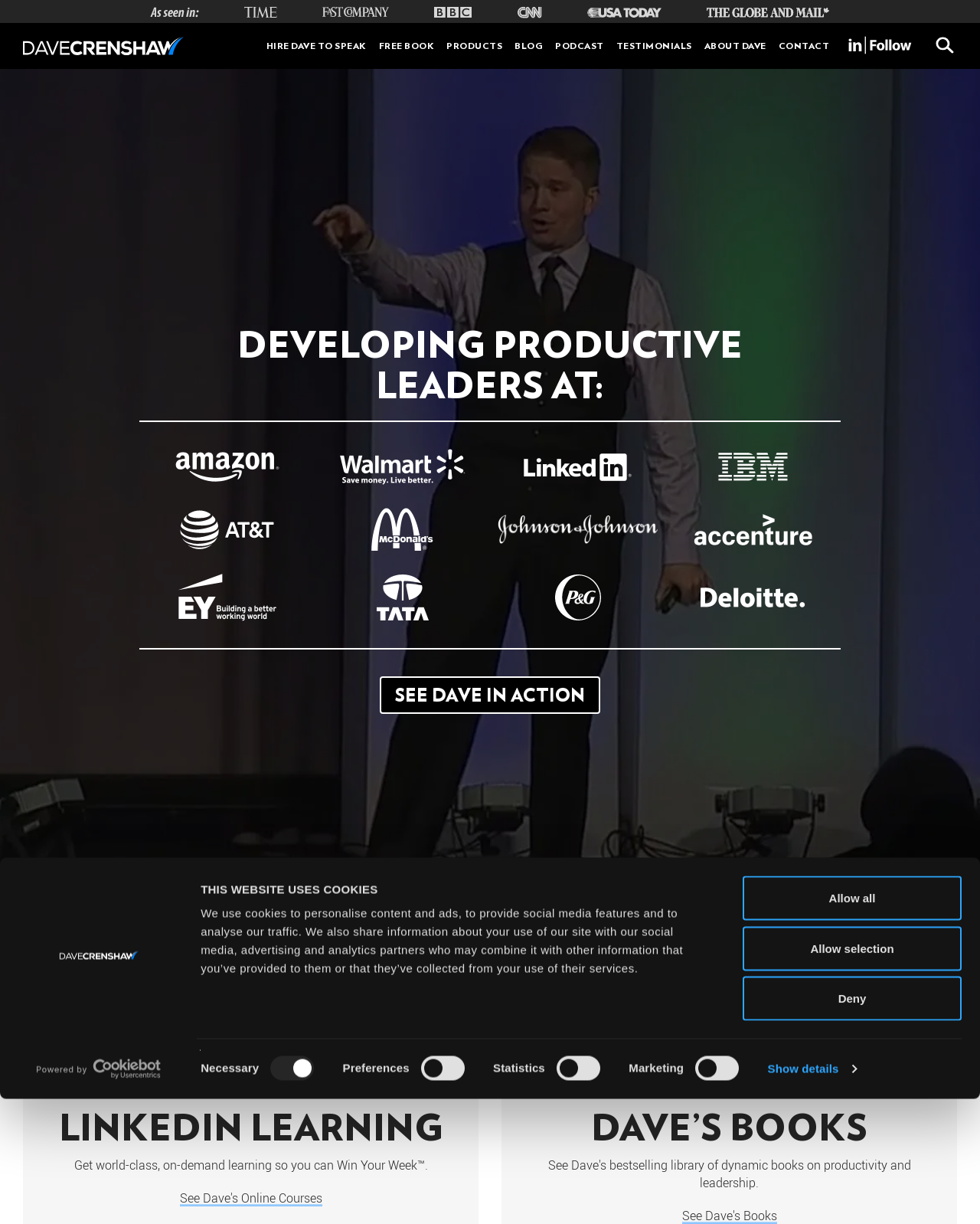Determine the bounding box coordinates of the clickable element necessary to fulfill the instruction: "Search on the website". Provide the coordinates as four float numbers within the 0 to 1 range, i.e., [left, top, right, bottom].

[0.0, 0.063, 0.043, 0.086]